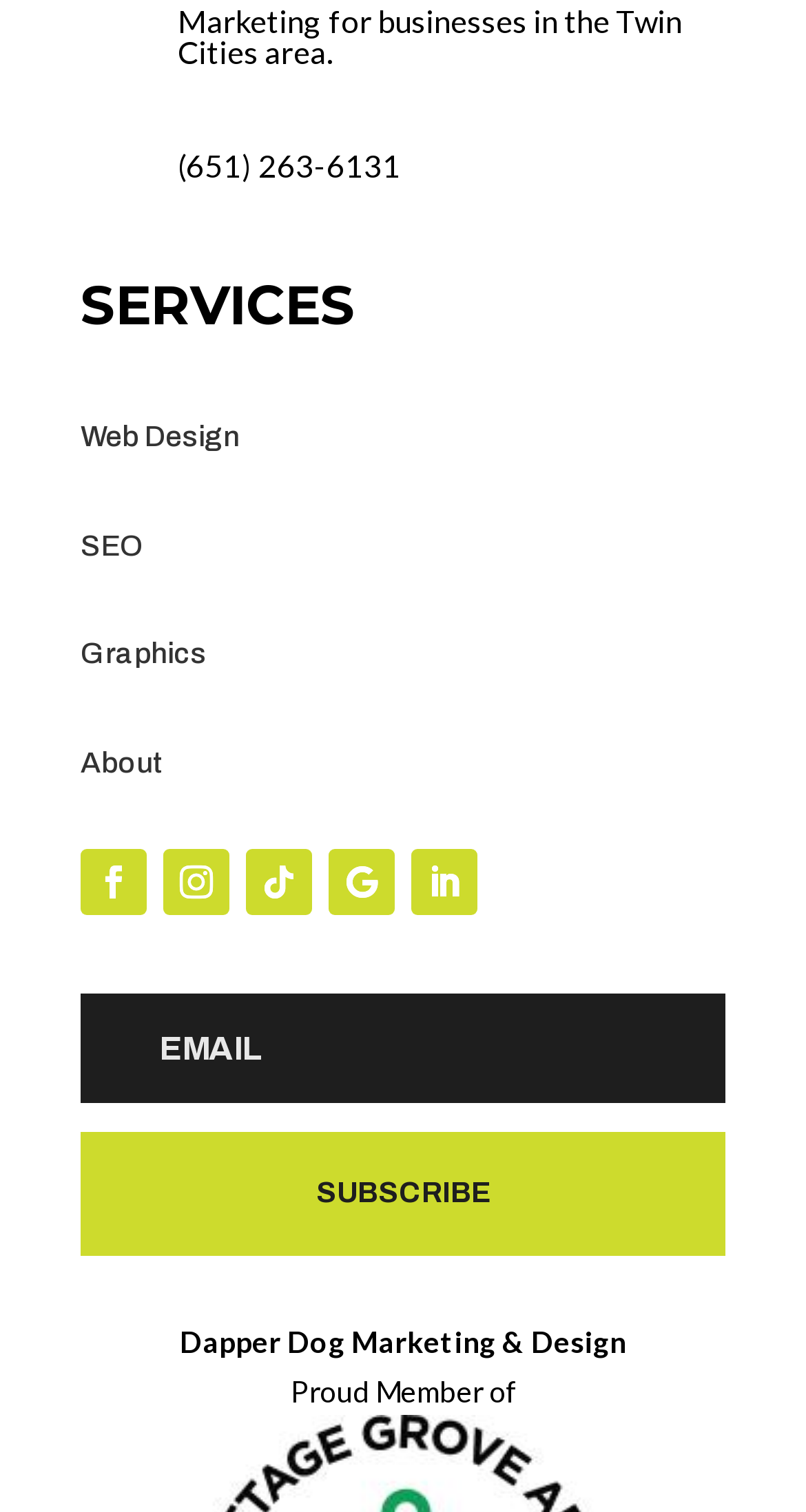Carefully observe the image and respond to the question with a detailed answer:
What is the phone number of the business?

I found the phone number by looking at the heading element that contains the text '(651) 263-6131'. This element is a link, indicating that it can be clicked to initiate a call or send a message.